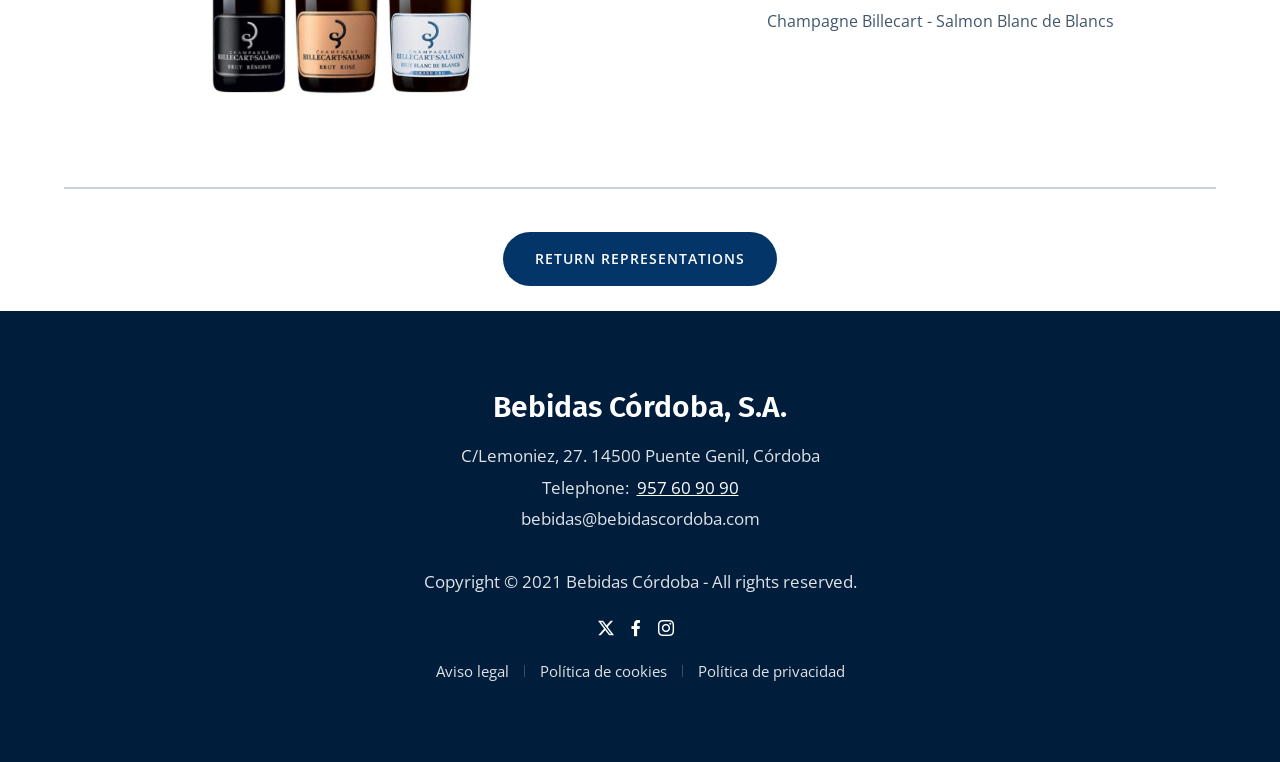Please specify the bounding box coordinates for the clickable region that will help you carry out the instruction: "Visit Bebidas Córdoba, S.A. website".

[0.385, 0.511, 0.615, 0.558]